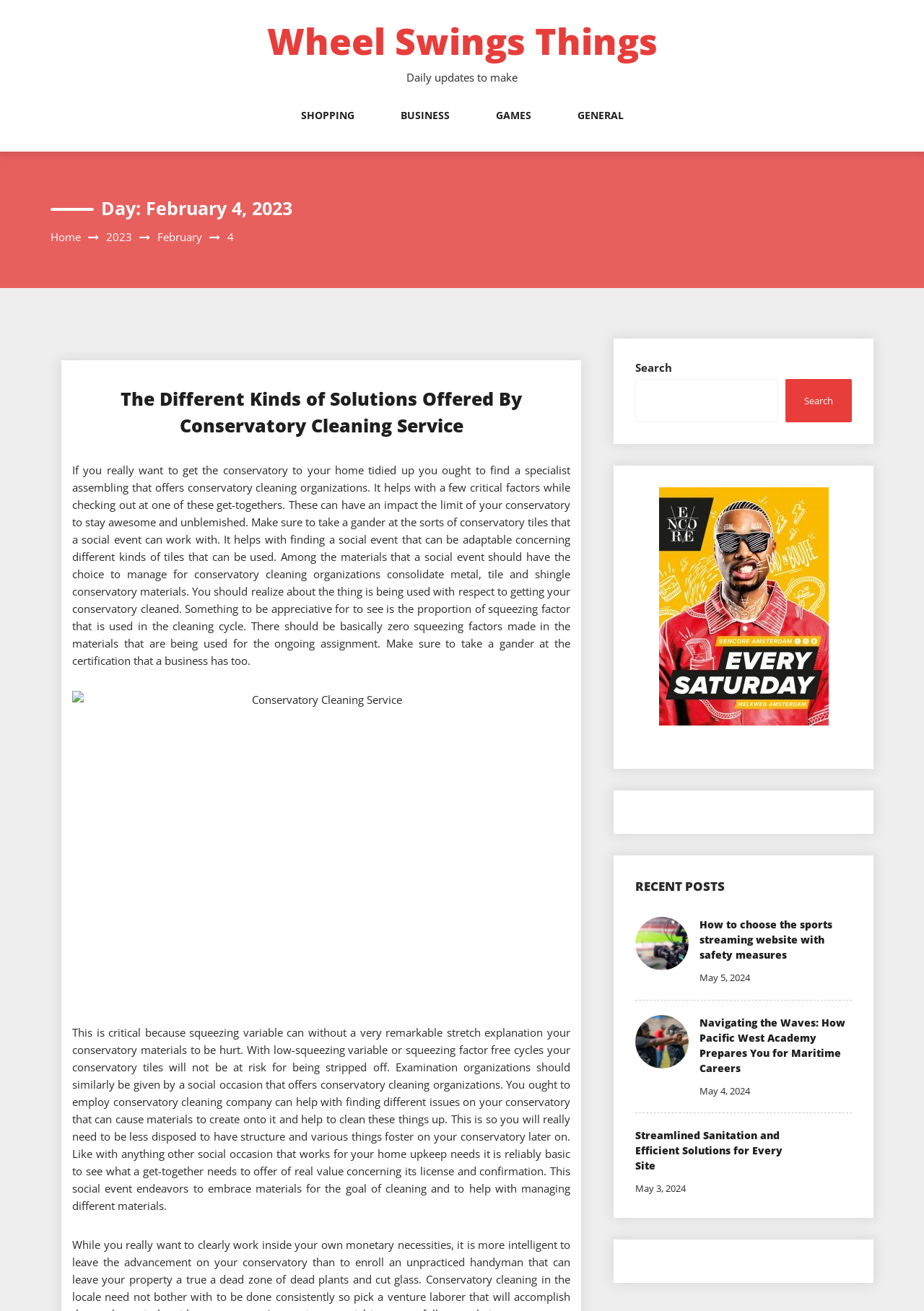What is the purpose of a conservatory cleaning company?
Kindly offer a detailed explanation using the data available in the image.

I found the purpose of a conservatory cleaning company by reading the article about the different kinds of solutions offered by conservatory cleaning service. The company helps to clean conservatory and make it stay awesome and unblemished.